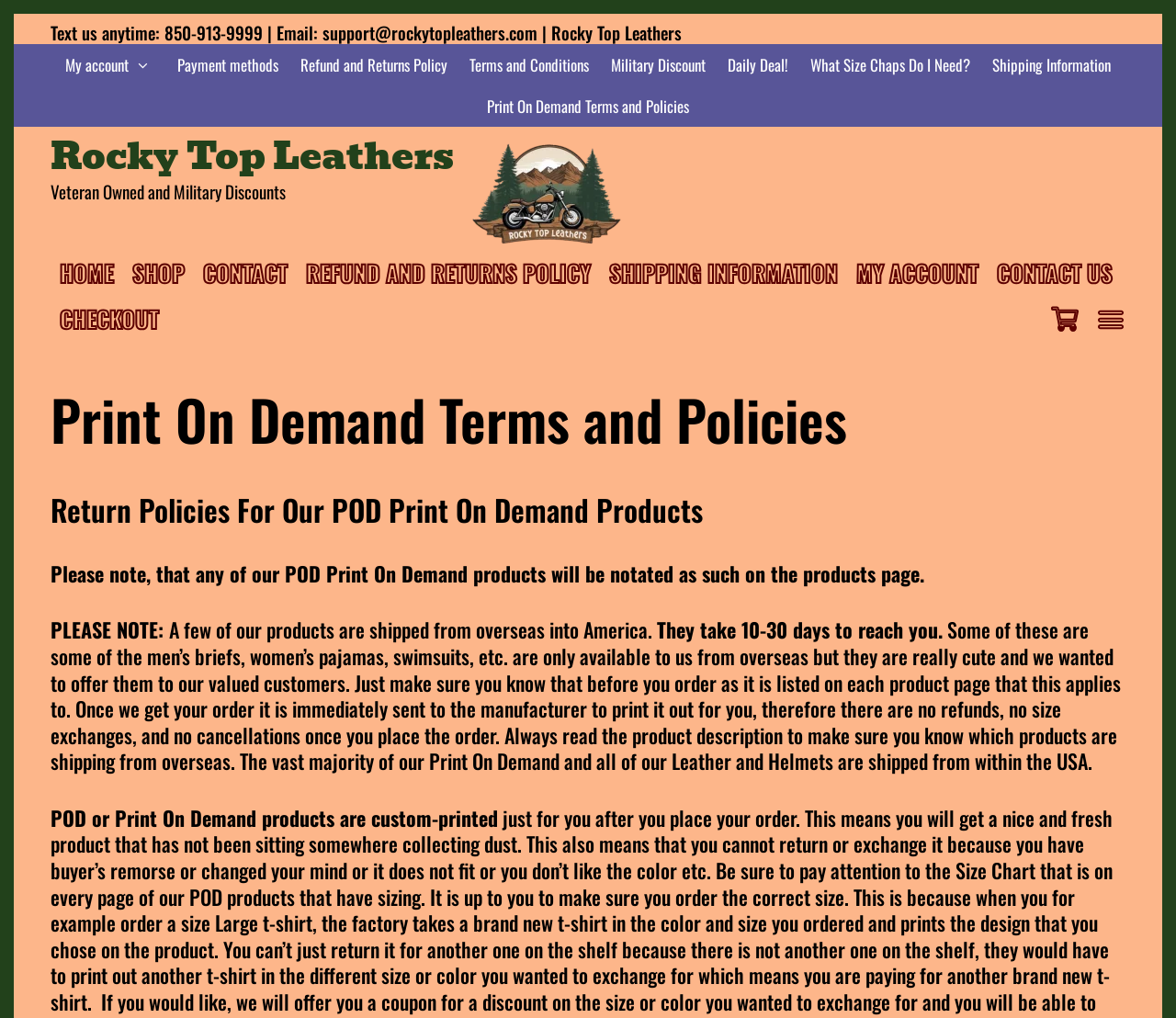What is the purpose of the 'My account' link?
Relying on the image, give a concise answer in one word or a brief phrase.

View account information